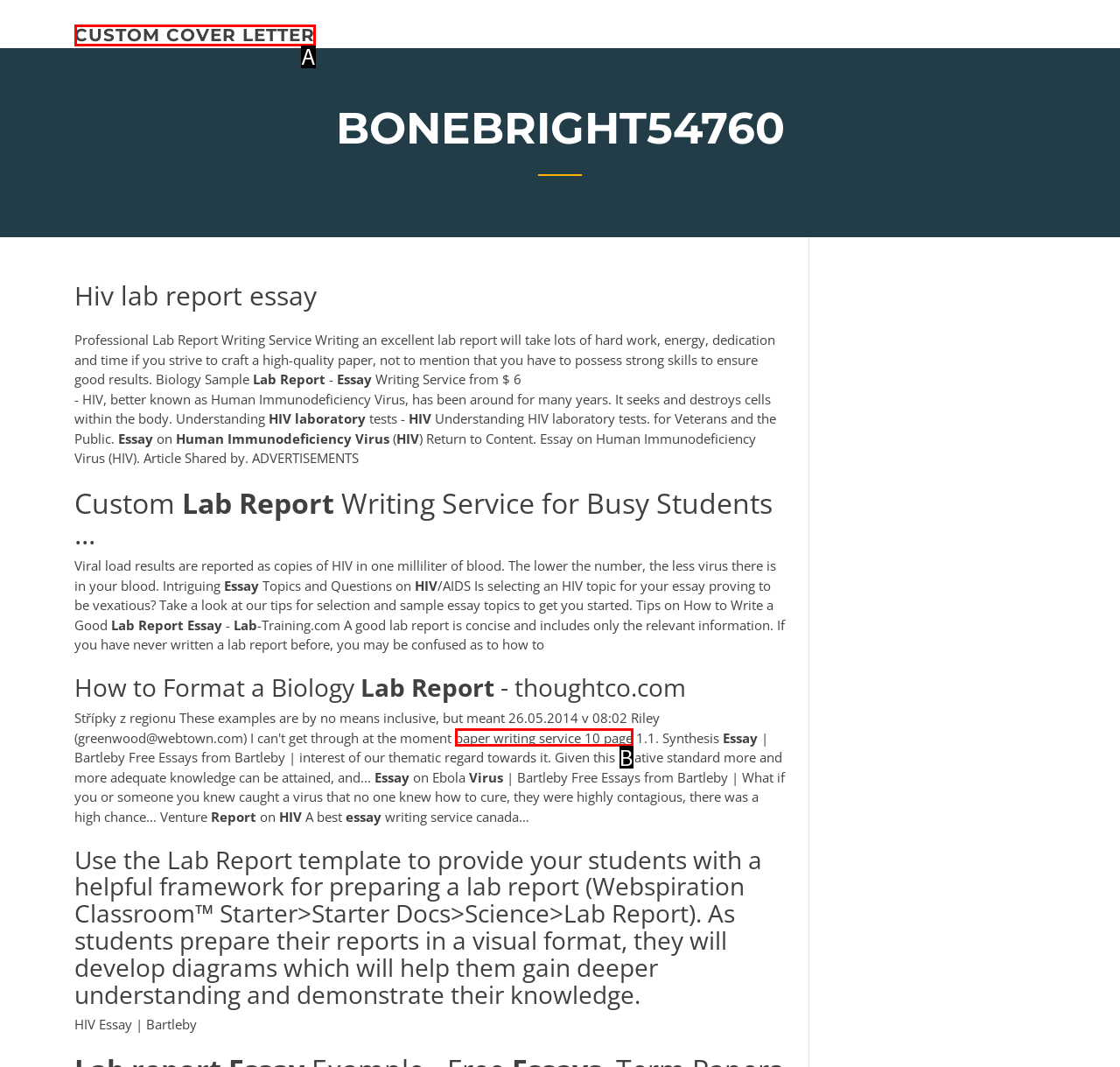Find the option that aligns with: paper writing service 10 page
Provide the letter of the corresponding option.

B